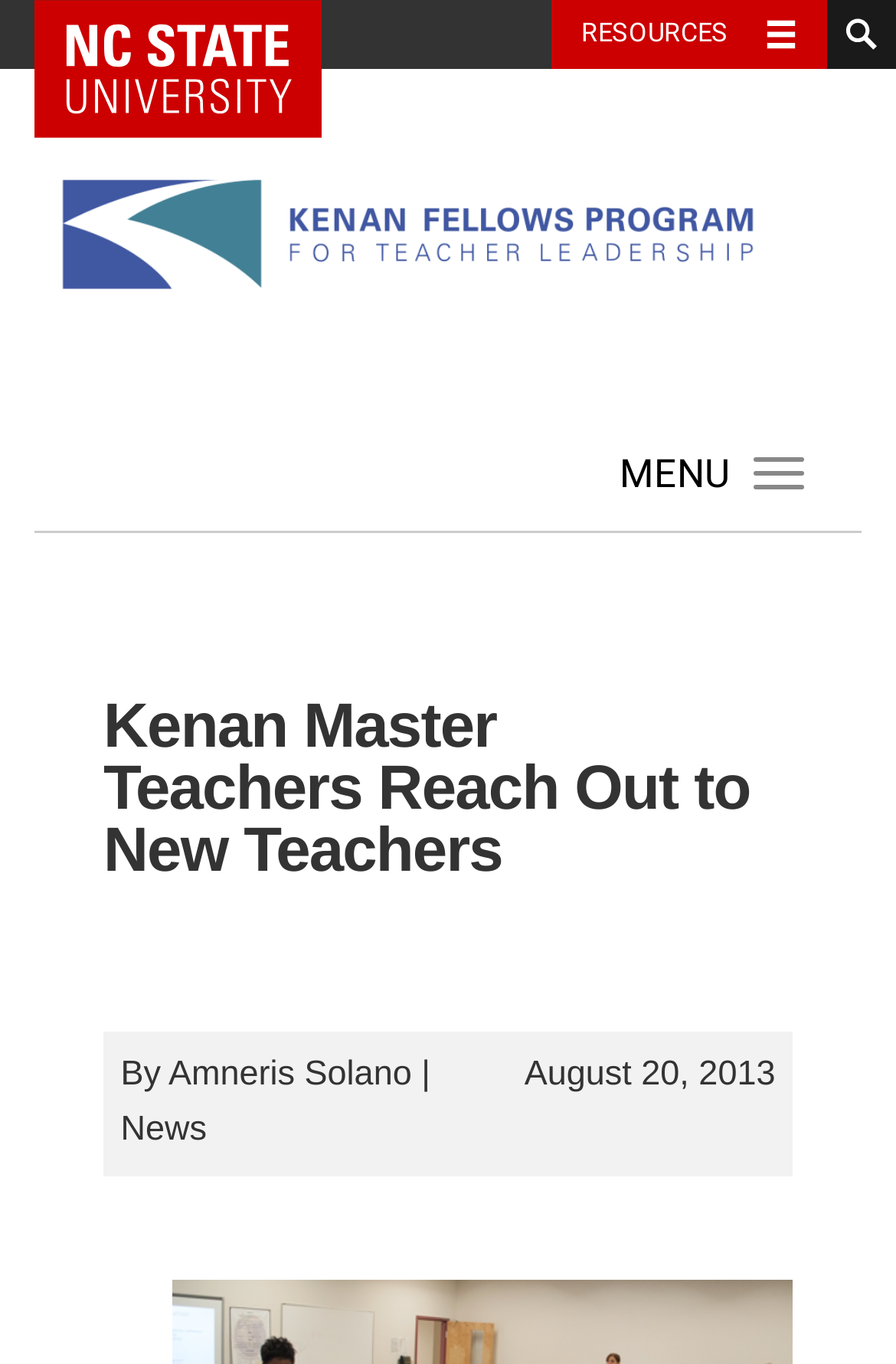Explain in detail what you observe on this webpage.

The webpage is about the Kenan Fellows Program, with a focus on Kenan Master Teachers reaching out to new teachers. At the top of the page, there is a navigation bar with three main elements: a link to the NC State Home page, a toggle button for resources, and a search bar. The toggle button has a label "RESOURCES" next to it. 

Below the navigation bar, there is a prominent link to the Kenan Fellows Program, spanning the entire width of the page. 

On the right side of the page, there is a button to toggle the navigation menu. When clicked, it reveals a header section with a heading that reads "Kenan Master Teachers Reach Out to New Teachers". Below the heading, there is a byline "By Amneris Solano", a timestamp "August 20, 2013", and a label "News".